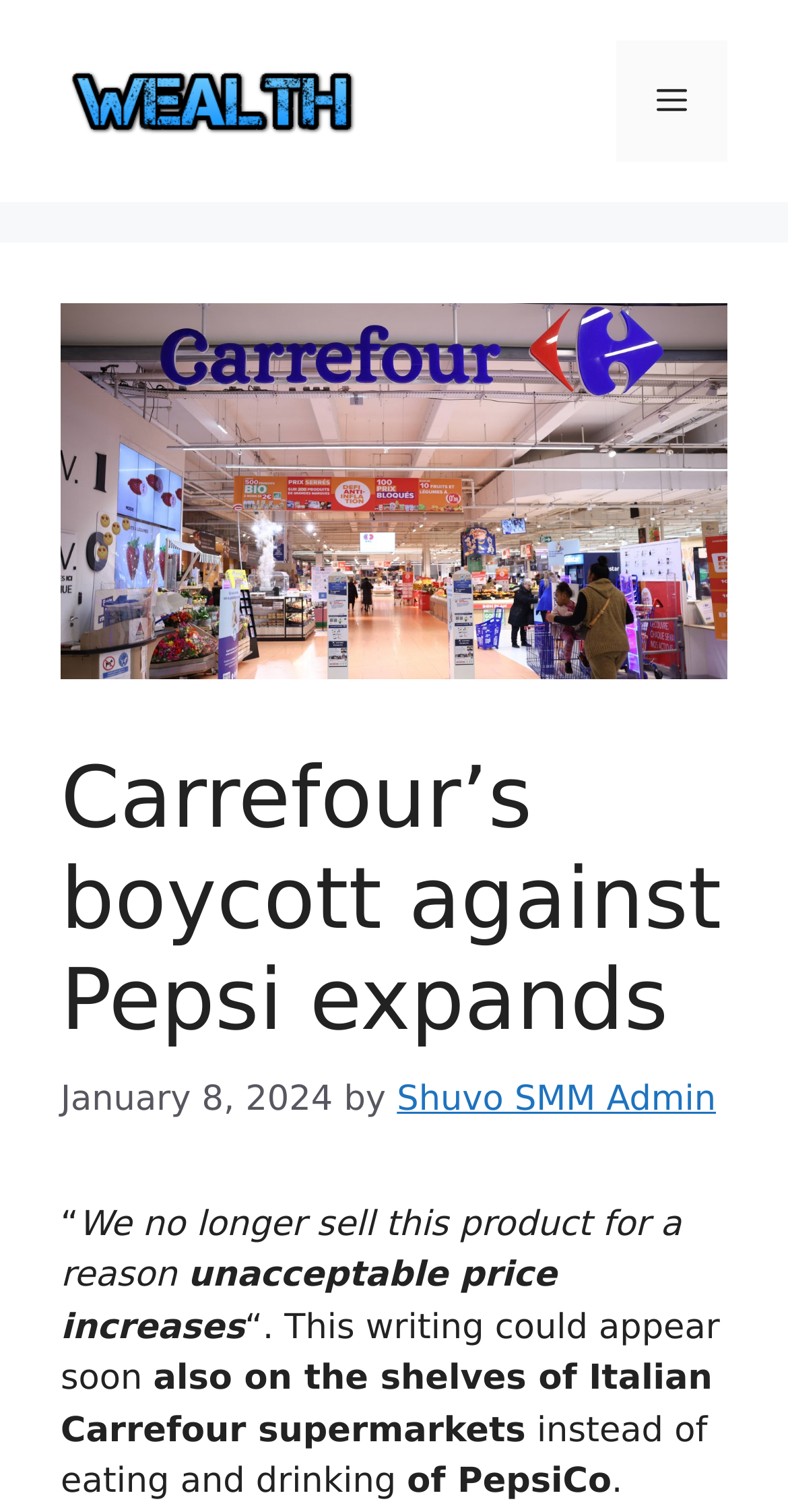Who wrote the article?
Based on the screenshot, answer the question with a single word or phrase.

Shuvo SMM Admin